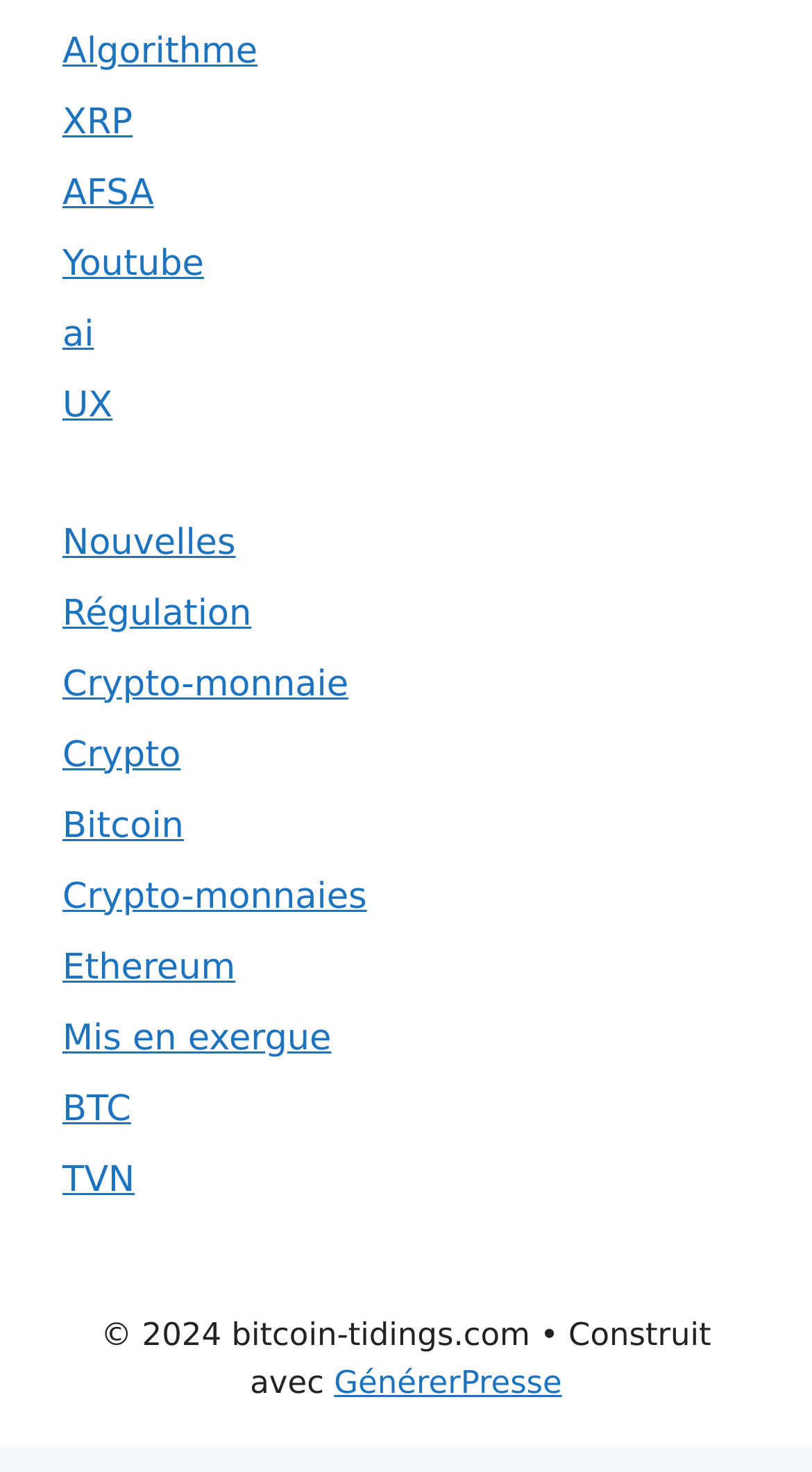Reply to the question below using a single word or brief phrase:
How many sections are there on the webpage?

3